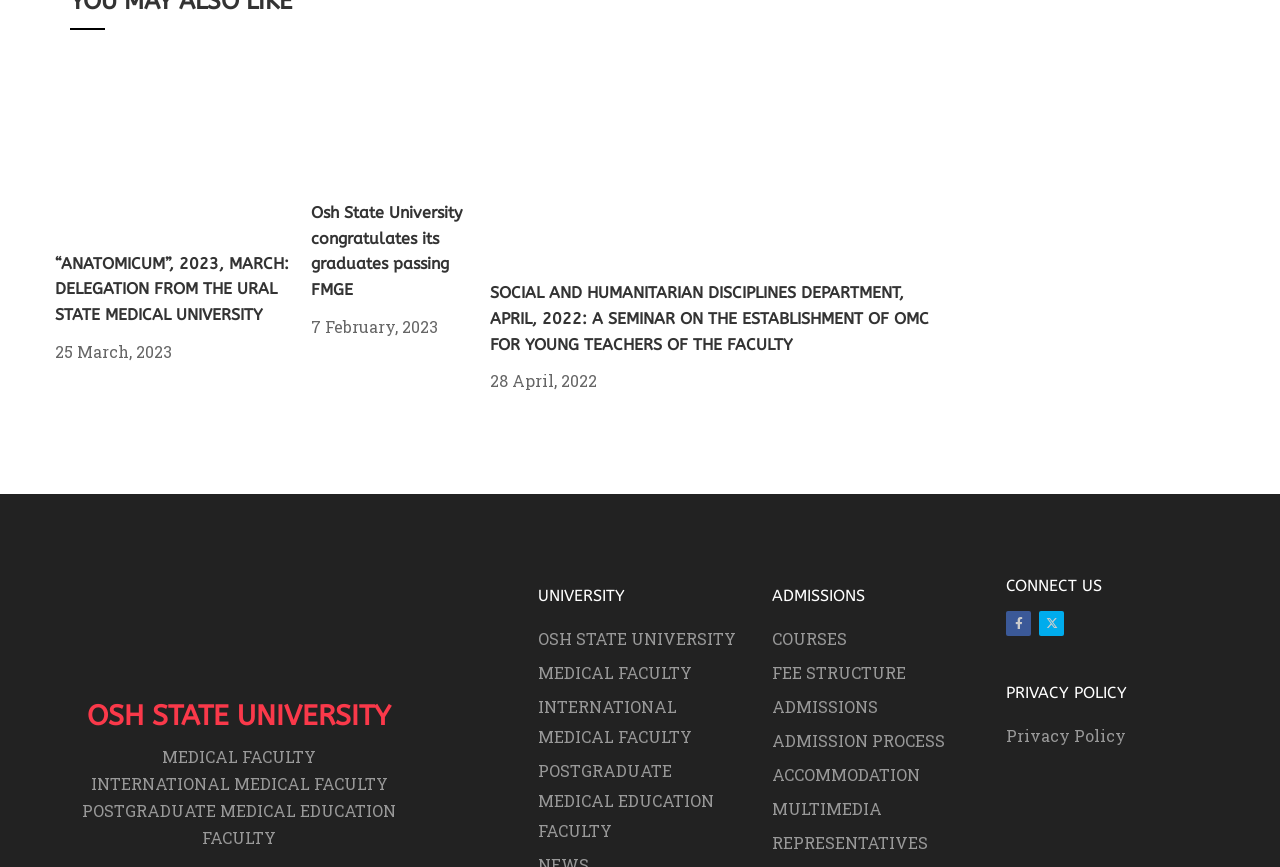Please indicate the bounding box coordinates of the element's region to be clicked to achieve the instruction: "Read about Osh State University's graduates passing FMGE". Provide the coordinates as four float numbers between 0 and 1, i.e., [left, top, right, bottom].

[0.243, 0.231, 0.383, 0.349]